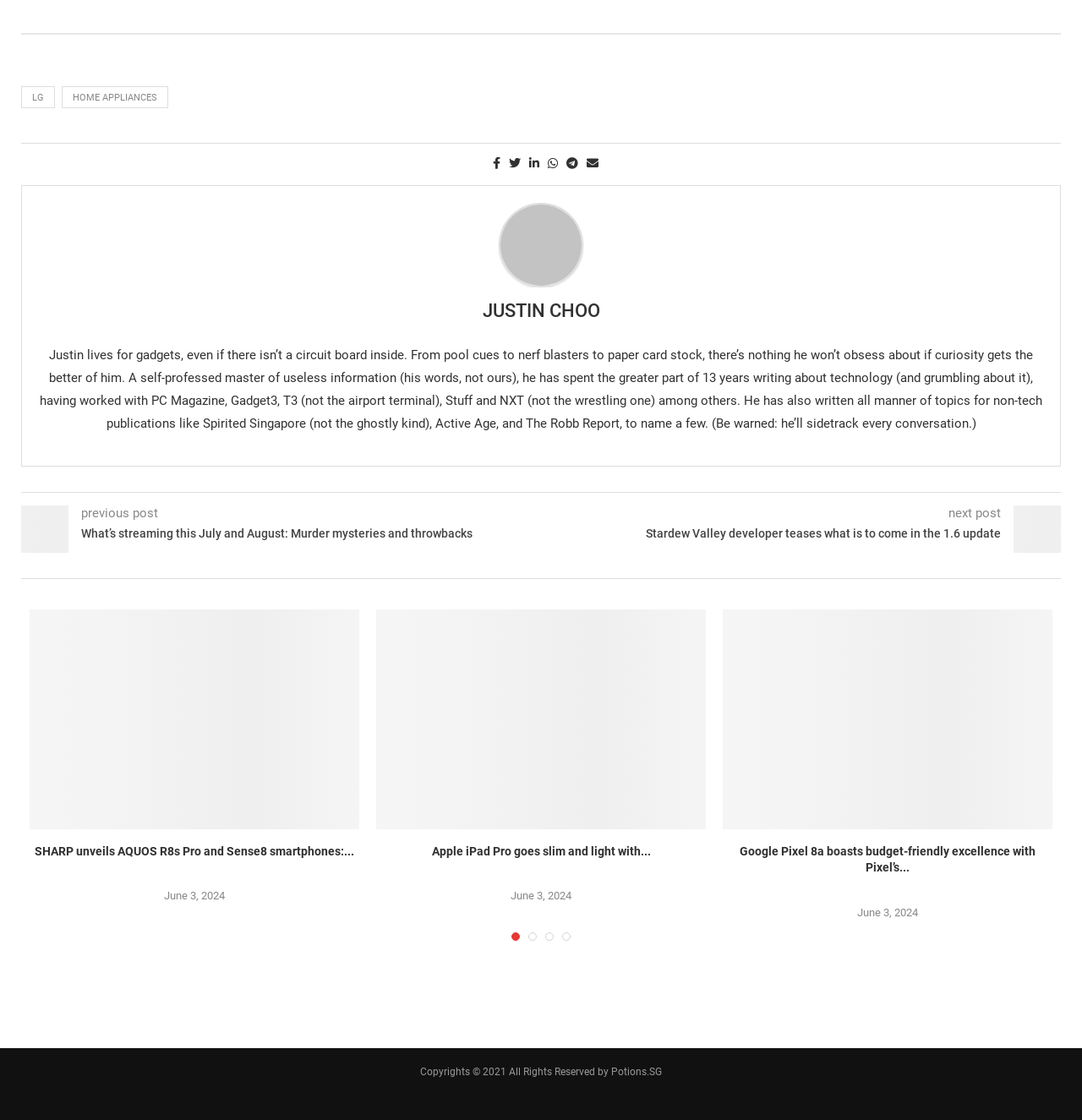Identify the bounding box of the UI element described as follows: "parent_node: next post". Provide the coordinates as four float numbers in the range of 0 to 1 [left, top, right, bottom].

[0.937, 0.451, 0.98, 0.494]